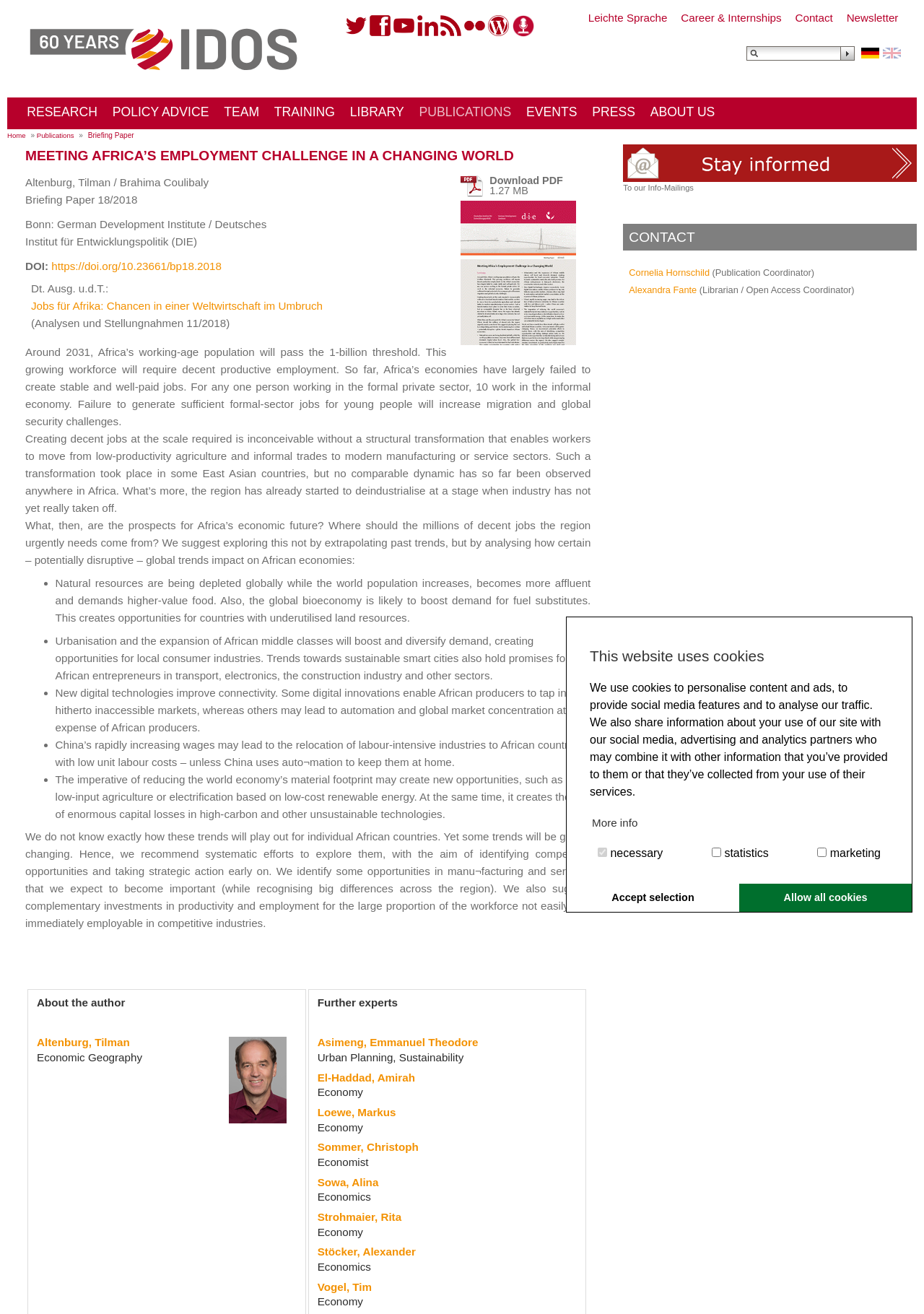Provide a thorough description of the webpage you see.

The webpage is about meeting Africa's employment challenge in a changing world. At the top, there is a cookie consent dialog with a description of how the website uses cookies and options to learn more, accept, or dismiss cookies. Below the dialog, there are links to the German Institute of Development and Sustainability (IDOS), Leichte Sprache, Career & Internships, Contact, Newsletter, and several empty links.

On the left side, there is a search bar with a button. Above the search bar, there are links to switch between German and English languages. Below the search bar, there are links to different sections of the website, including Research, Policy Advice, Team, Training, Library, Publications, Events, Press, and About Us.

The main content of the webpage is a briefing paper titled "Meeting Africa's Employment Challenge in a Changing World." The paper has a heading, a download PDF button, and a description of the authors and publication details. The content of the paper is divided into several sections, including an introduction, a discussion of the challenges of creating decent jobs in Africa, and an analysis of global megatrends that may impact African economies.

The introduction explains that Africa's working-age population will soon pass the 1-billion threshold, requiring decent productive employment. However, Africa's economies have largely failed to create stable and well-paid jobs, with most workers employed in the informal economy.

The discussion of challenges explains that creating decent jobs at the scale required is inconceivable without a structural transformation that enables workers to move from low-productivity agriculture and informal trades to modern manufacturing or service sectors. The region has already started to deindustrialise at a stage when industry has not yet really taken off.

The analysis of global megatrends identifies several opportunities for Africa's economic future, including the depletion of natural resources, urbanisation and the expansion of African middle classes, new digital technologies, China's rapidly increasing wages, and the imperative of reducing the world economy's material footprint. The paper suggests exploring these trends to identify competitive opportunities and taking strategic action early on.

At the bottom of the webpage, there is a section about the author, including a heading, a description, and a photo. There is also a section about further experts.